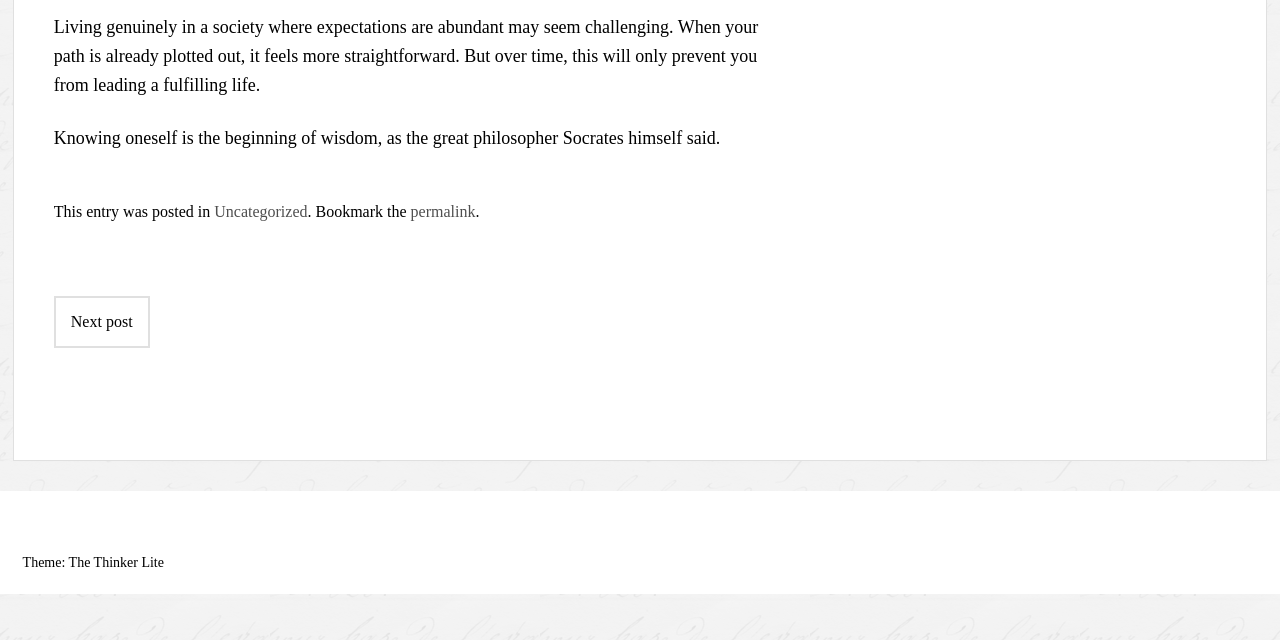Using the format (top-left x, top-left y, bottom-right x, bottom-right y), provide the bounding box coordinates for the described UI element. All values should be floating point numbers between 0 and 1: Next post

[0.042, 0.462, 0.117, 0.544]